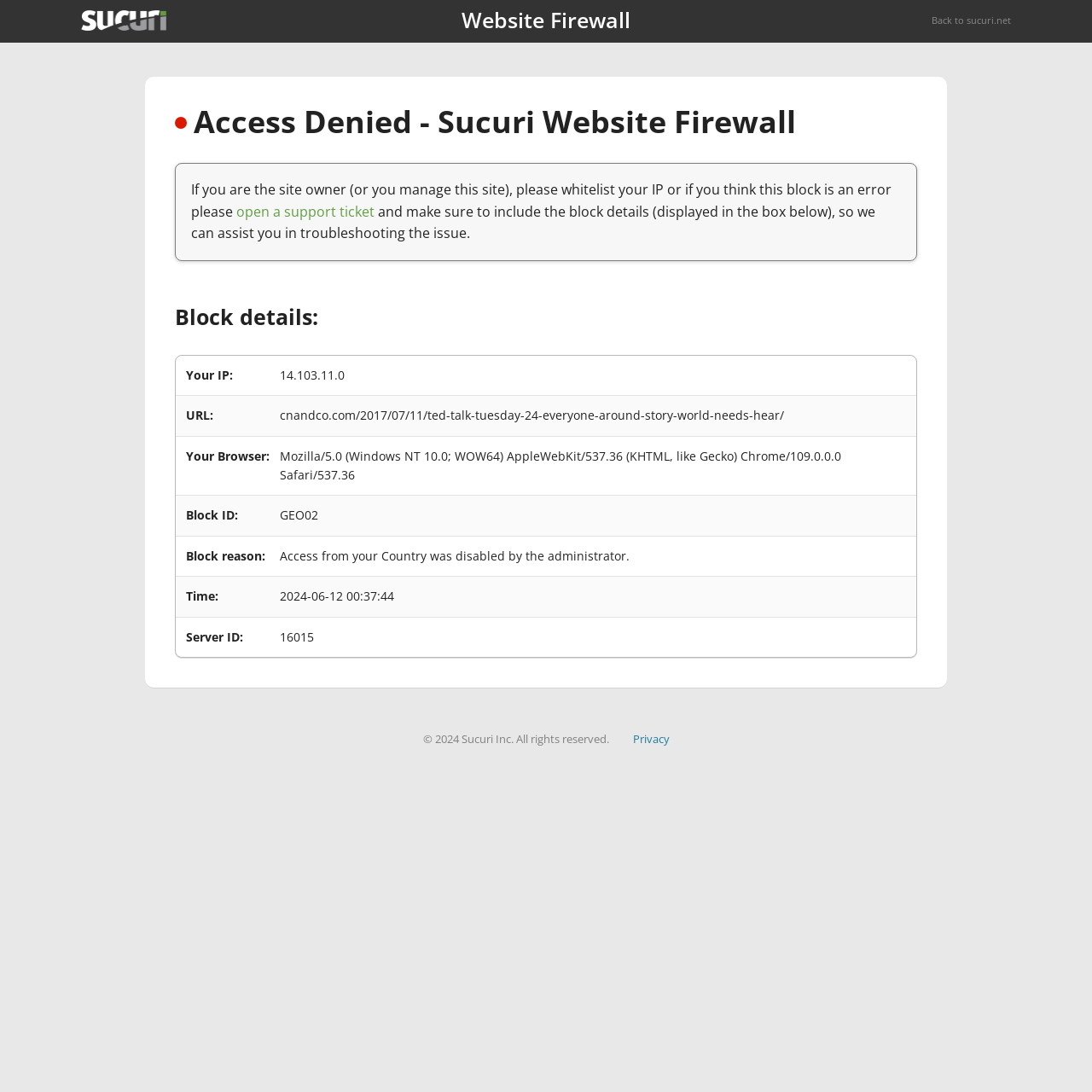What is the IP address blocked?
We need a detailed and meticulous answer to the question.

I looked at the table section of the webpage, where it lists the block details. The IP address blocked is specified in the 'Your IP:' row of the table.